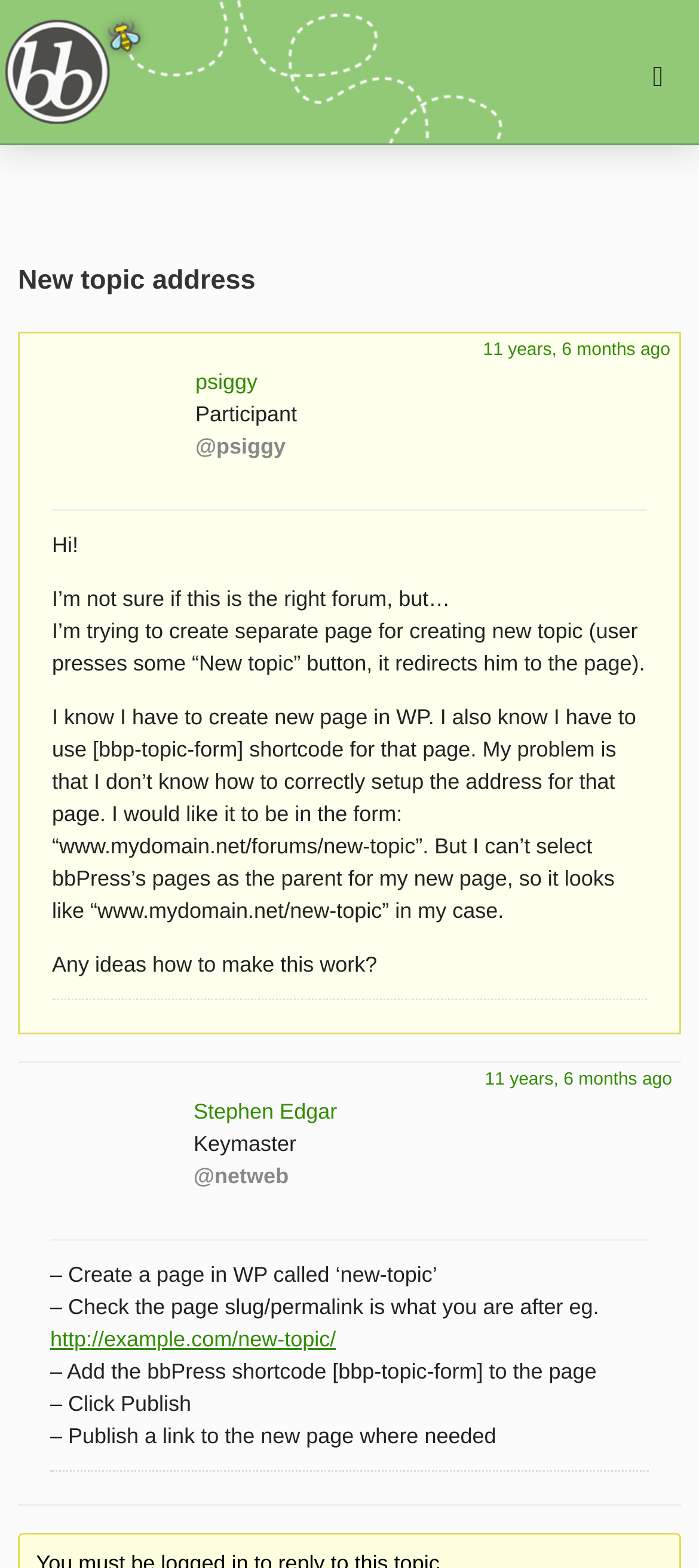Use one word or a short phrase to answer the question provided: 
Who started the topic?

psiggy